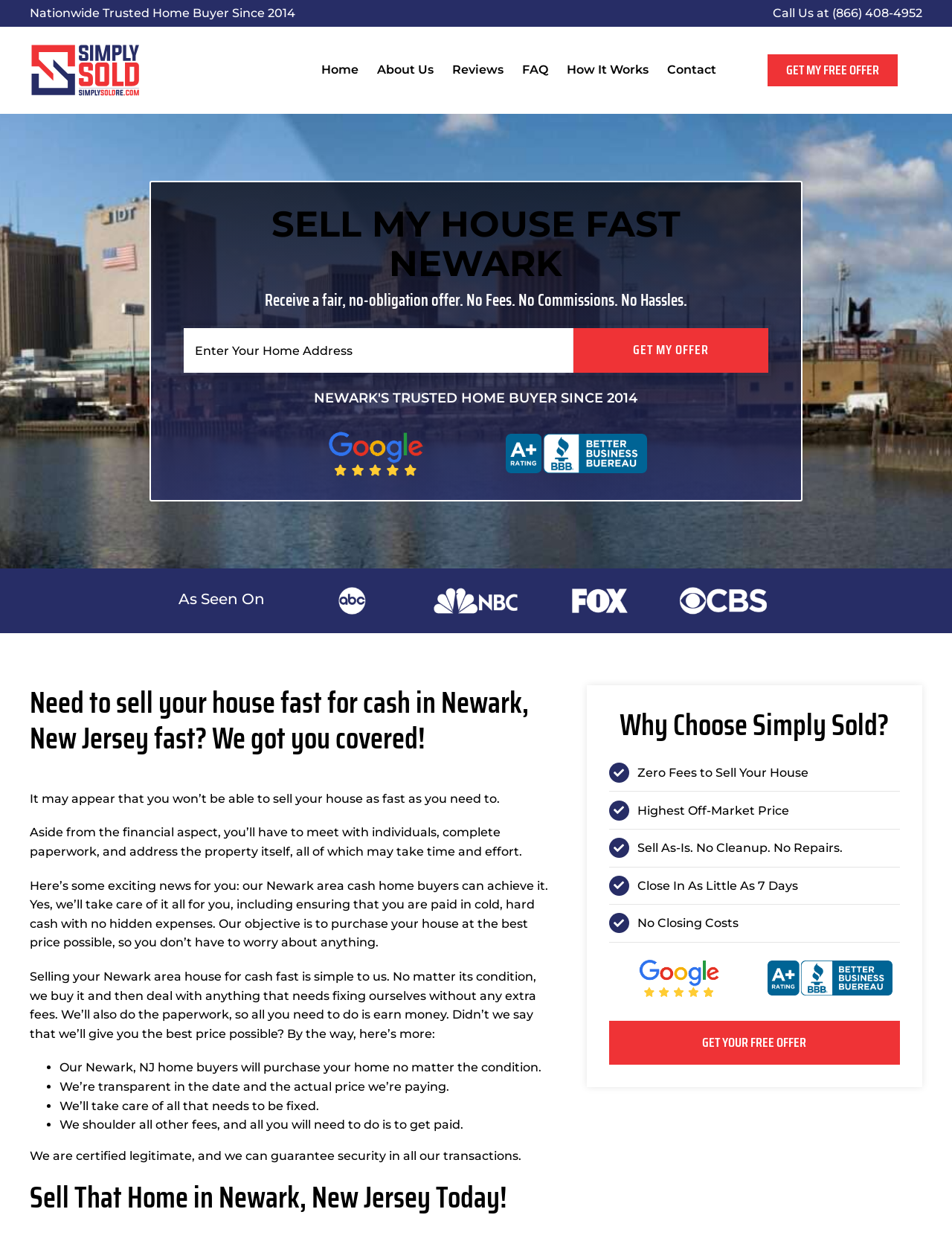Please find and report the primary heading text from the webpage.

SELL MY HOUSE FAST NEWARK